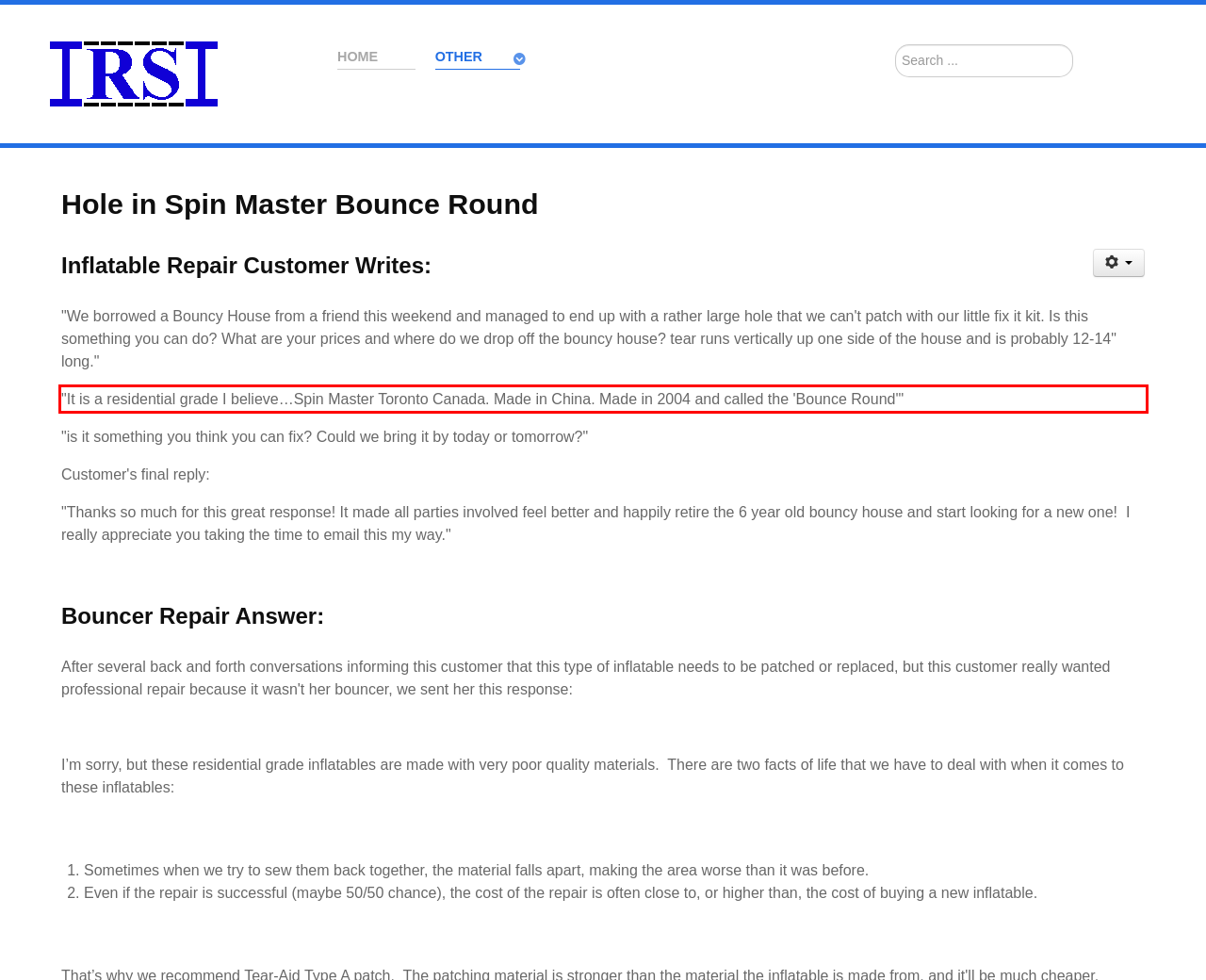You are provided with a webpage screenshot that includes a red rectangle bounding box. Extract the text content from within the bounding box using OCR.

"It is a residential grade I believe…Spin Master Toronto Canada. Made in China. Made in 2004 and called the 'Bounce Round'"